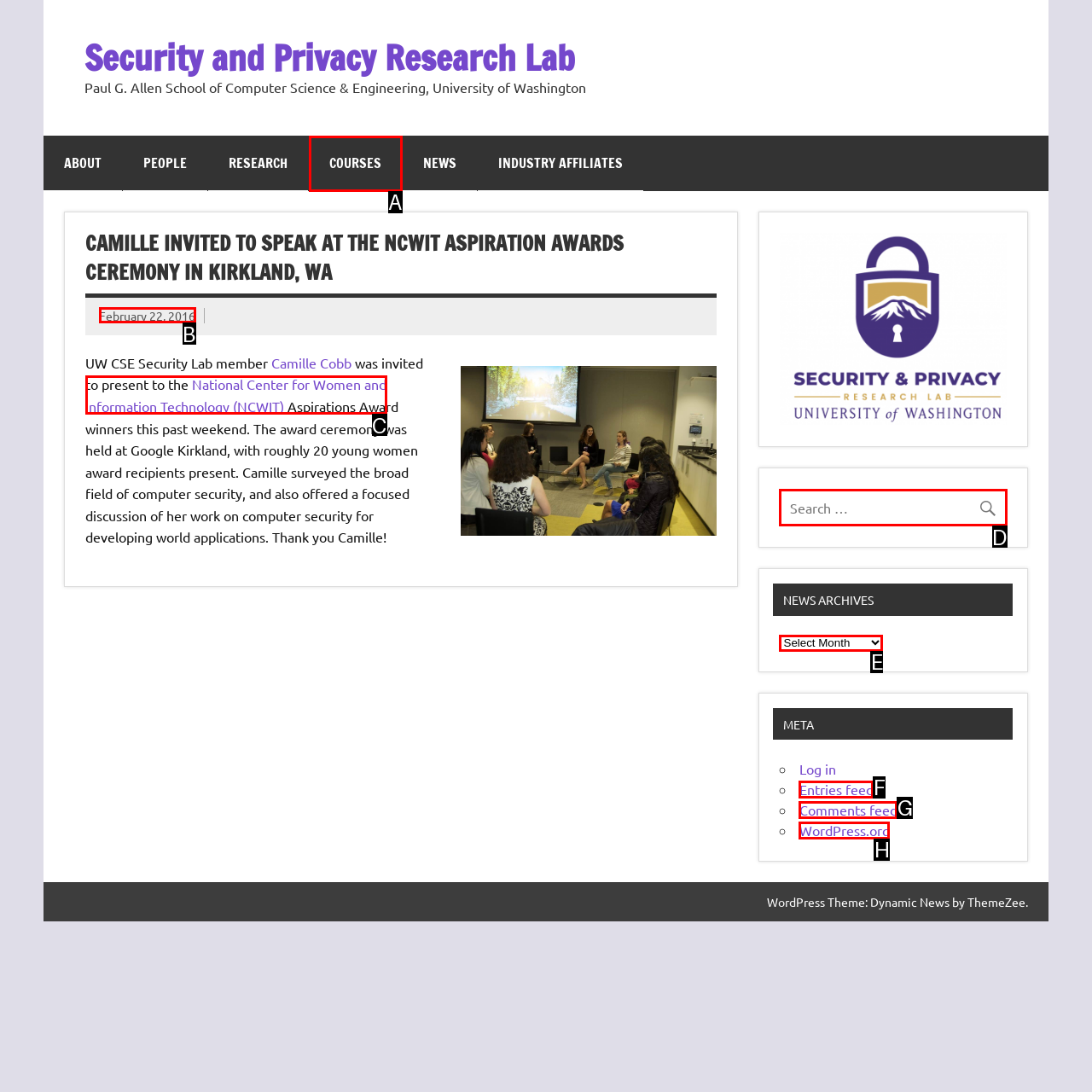Determine which UI element I need to click to achieve the following task: Search for something Provide your answer as the letter of the selected option.

D